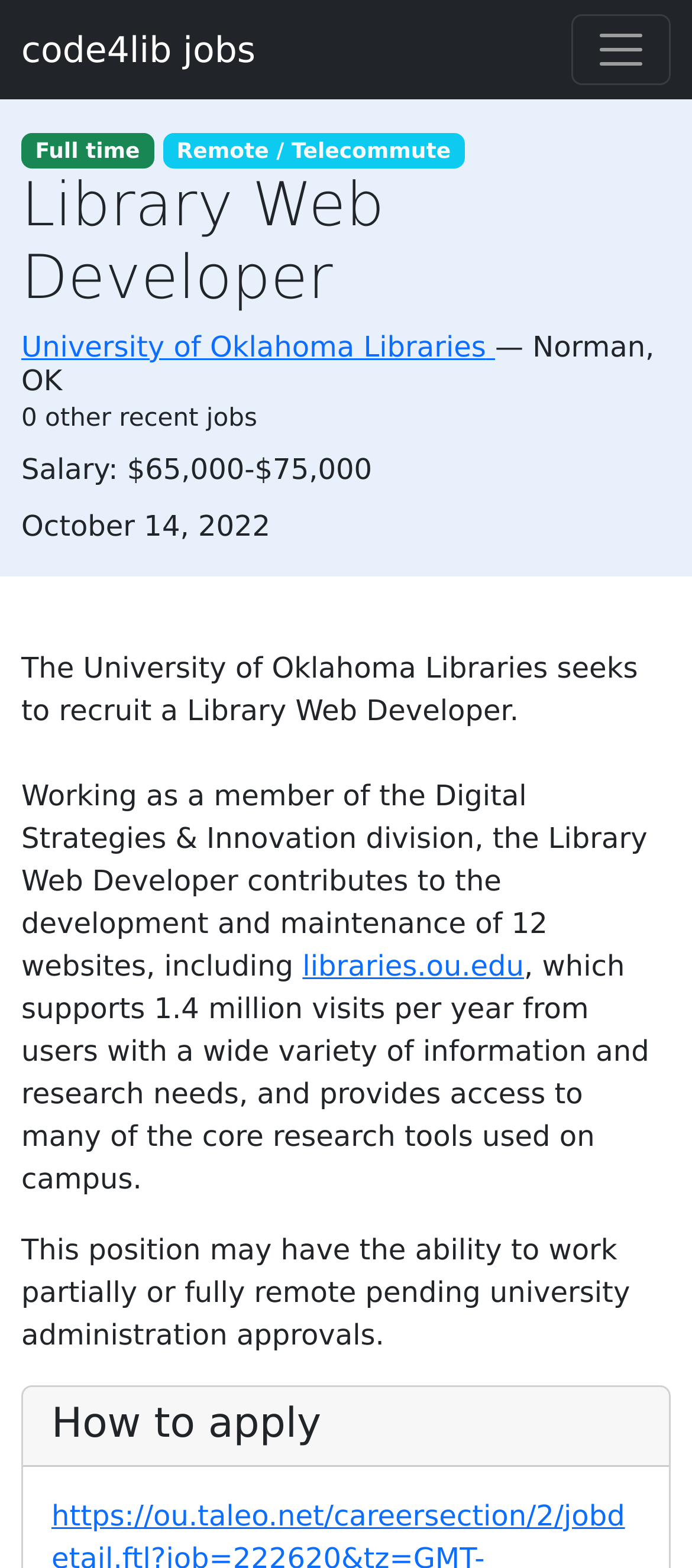Extract the main headline from the webpage and generate its text.

Library Web Developer